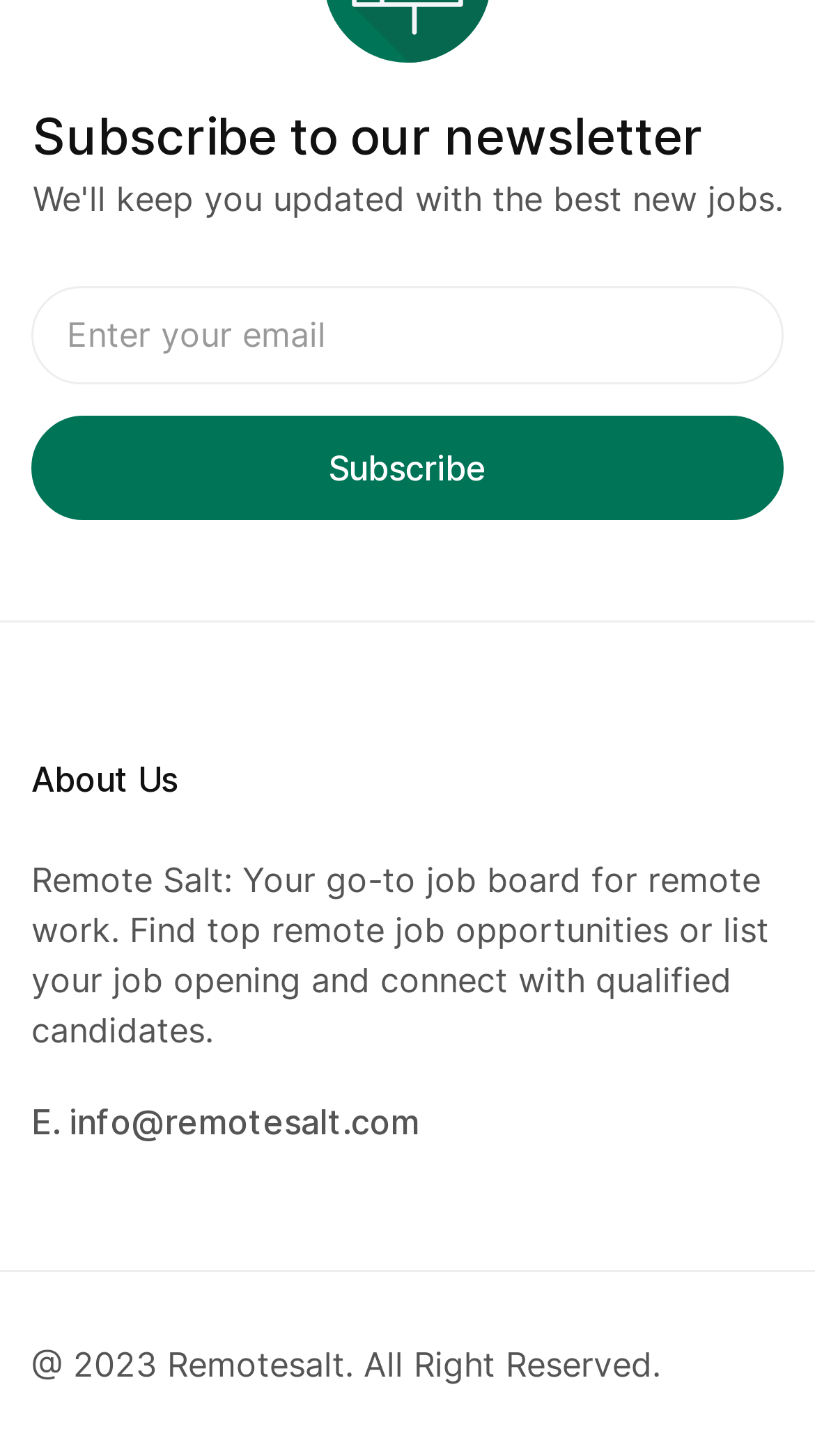Determine the bounding box coordinates of the UI element that matches the following description: "value="Subscribe"". The coordinates should be four float numbers between 0 and 1 in the format [left, top, right, bottom].

[0.038, 0.285, 0.962, 0.357]